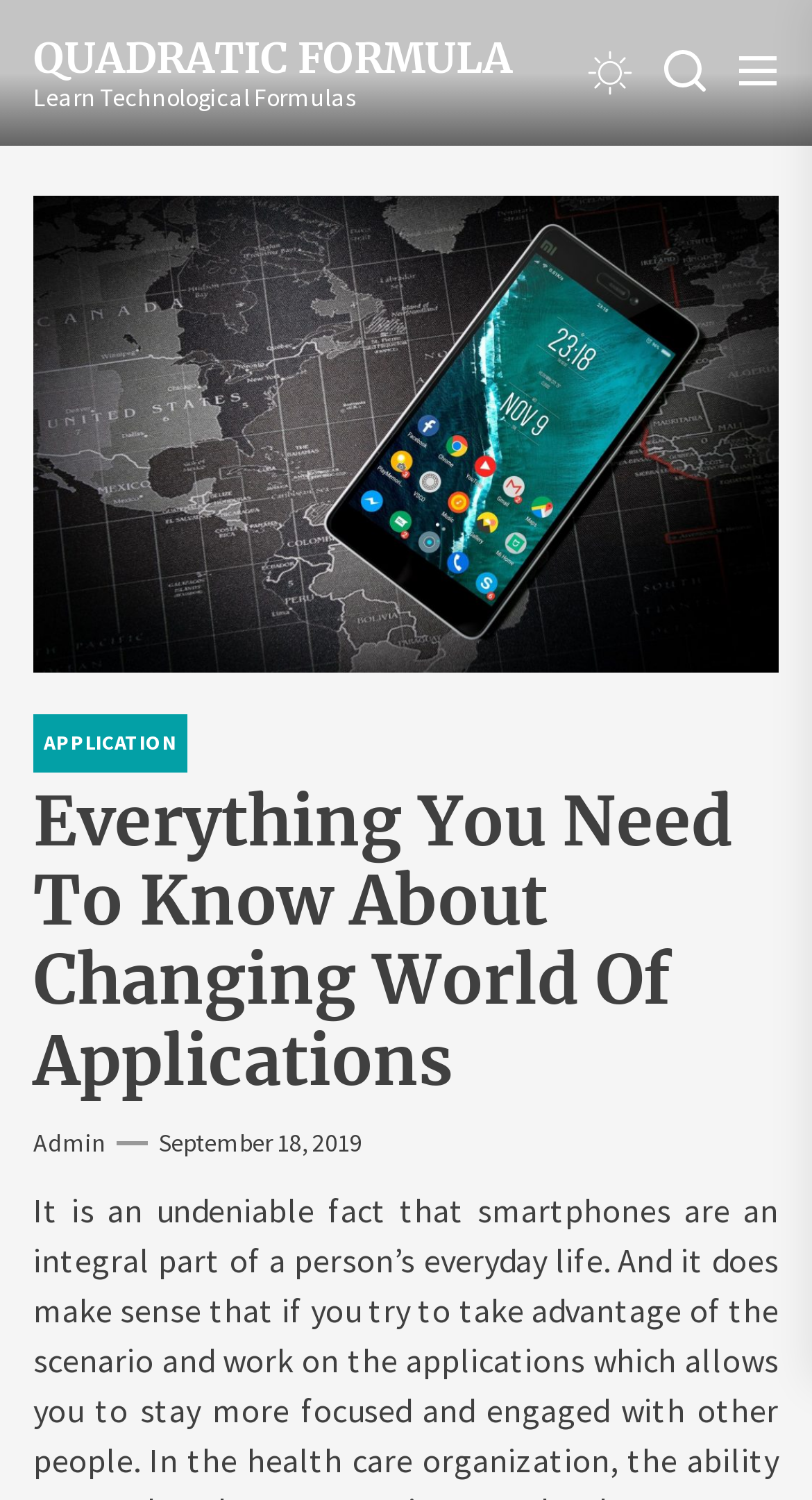Determine the bounding box for the described UI element: "Application".

[0.041, 0.476, 0.231, 0.515]